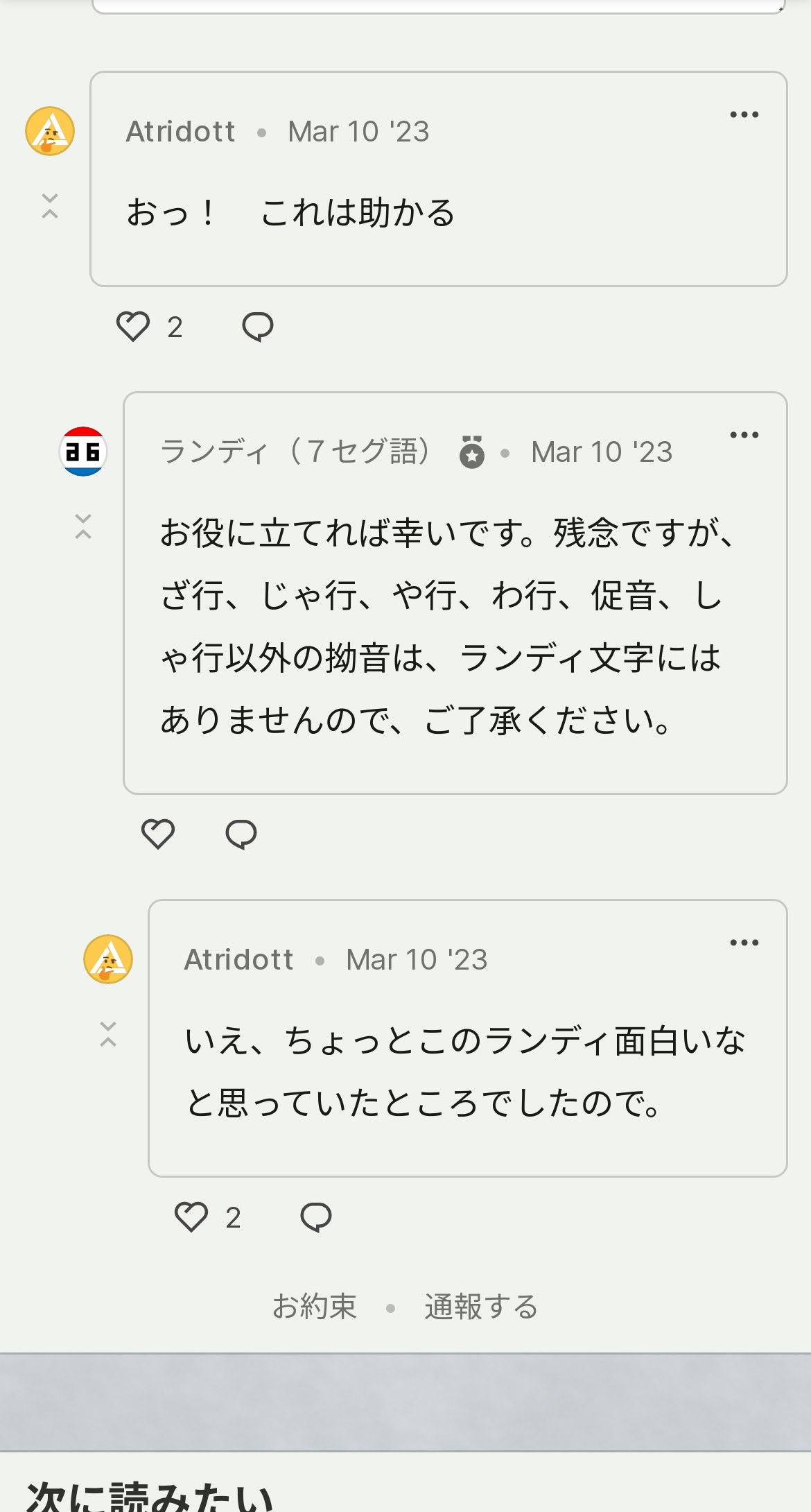Please find the bounding box for the following UI element description. Provide the coordinates in (top-left x, top-left y, bottom-right x, bottom-right y) format, with values between 0 and 1: 通報する

[0.523, 0.851, 0.667, 0.875]